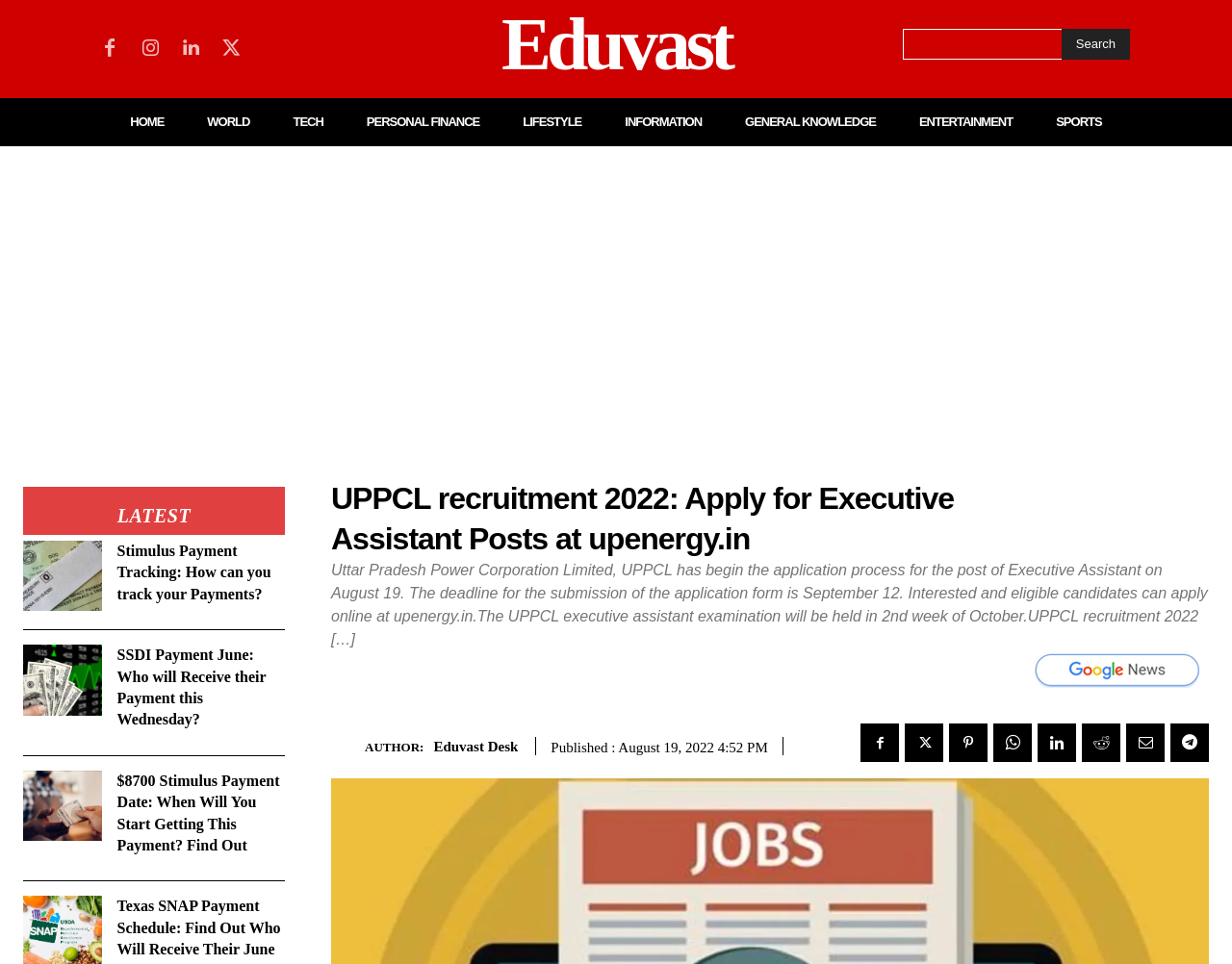Can you find the bounding box coordinates for the UI element given this description: "parent_node: Search name="s" placeholder="""? Provide the coordinates as four float numbers between 0 and 1: [left, top, right, bottom].

[0.733, 0.03, 0.862, 0.062]